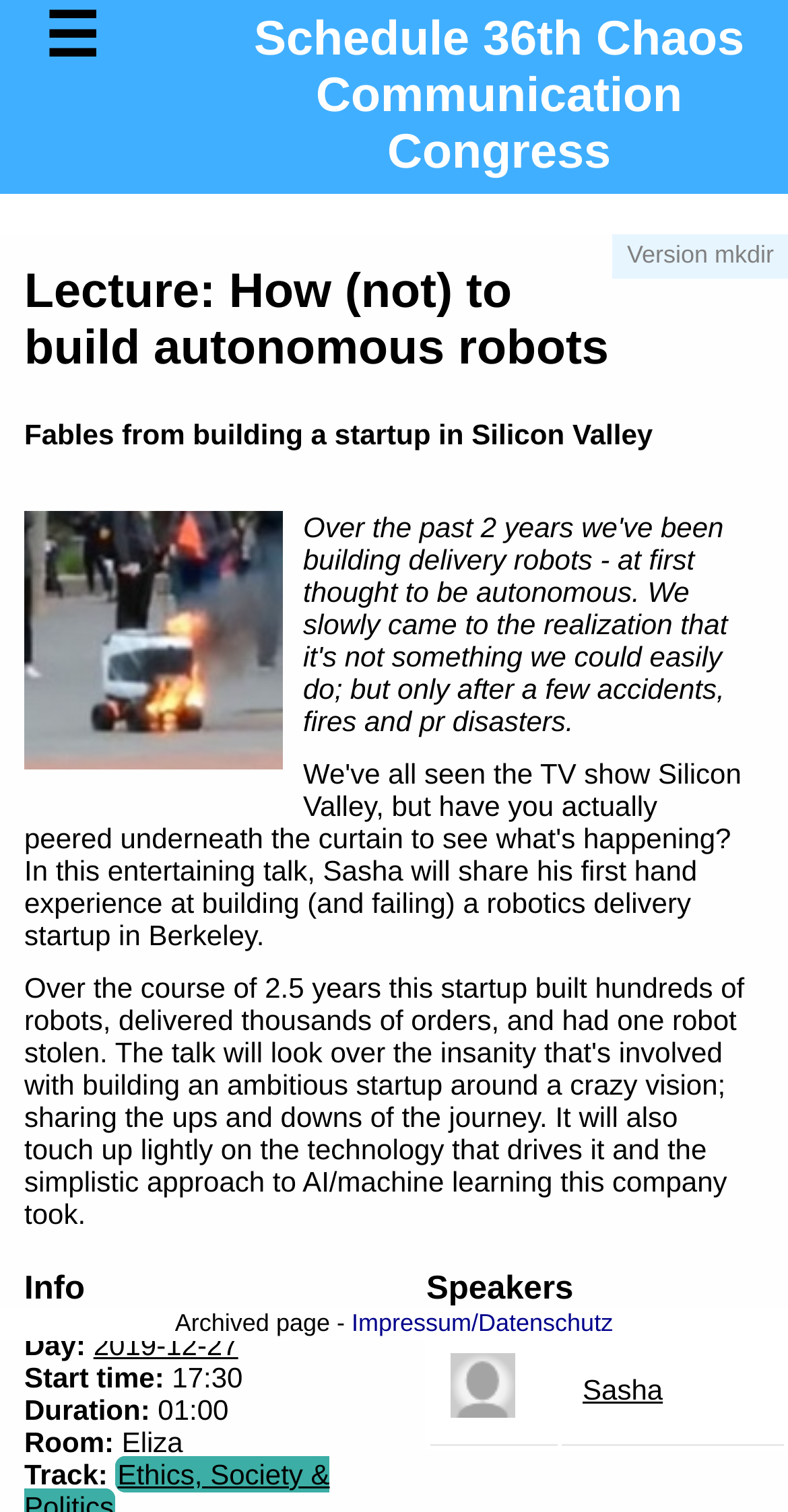Who is one of the speakers of the lecture?
Using the picture, provide a one-word or short phrase answer.

Sasha